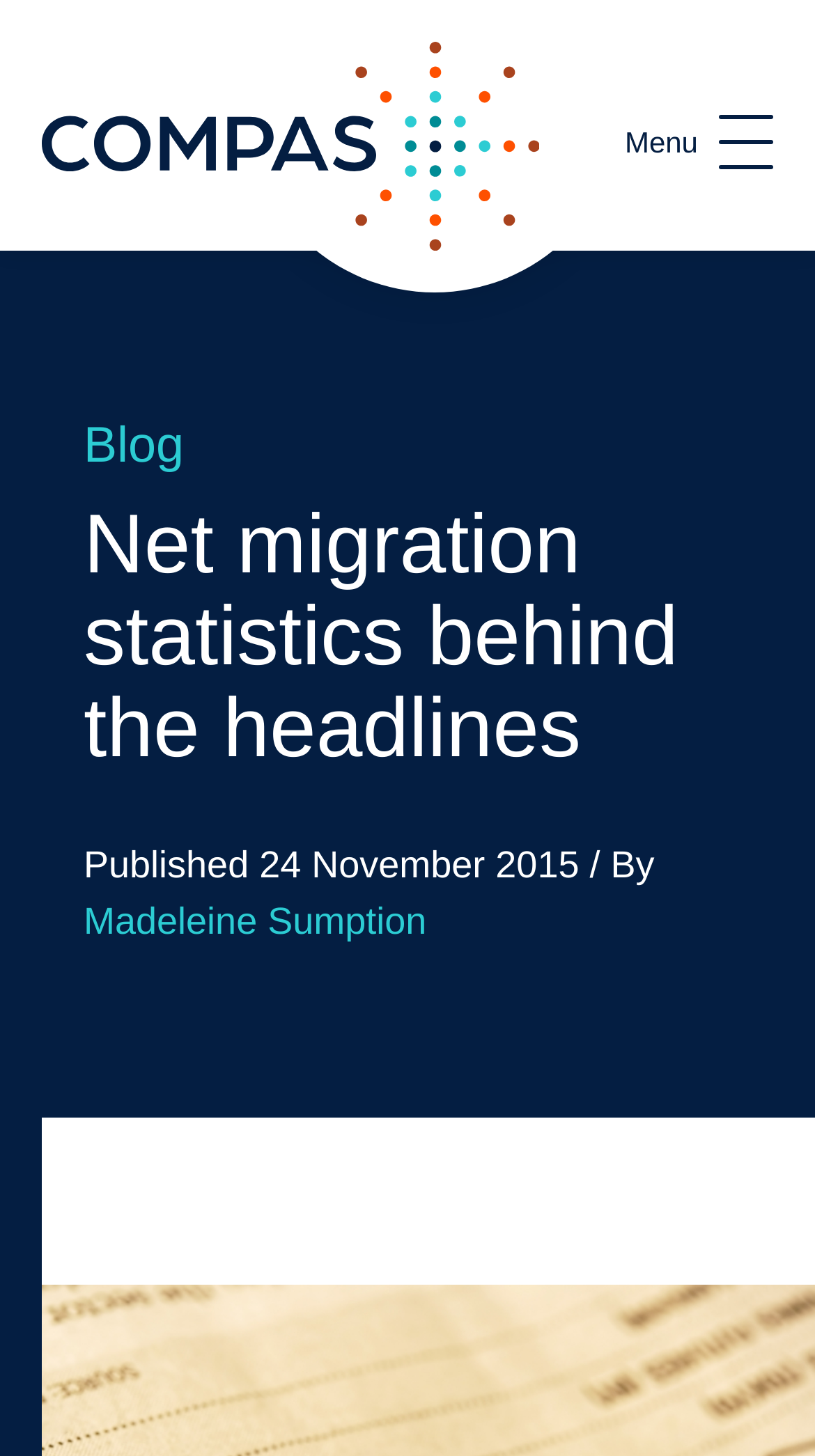Given the element description 1916-1920, specify the bounding box coordinates of the corresponding UI element in the format (top-left x, top-left y, bottom-right x, bottom-right y). All values must be between 0 and 1.

None